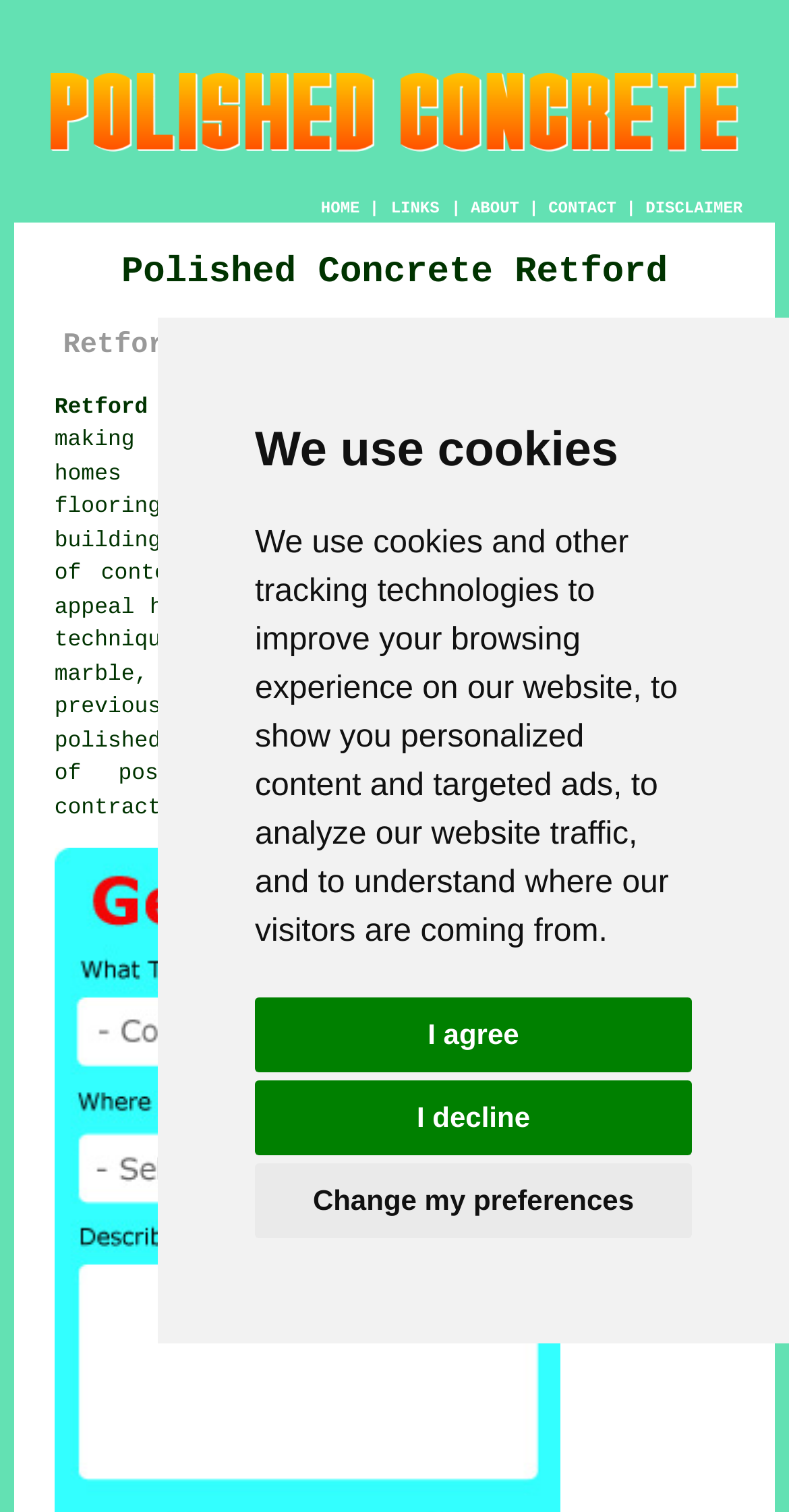Show the bounding box coordinates of the element that should be clicked to complete the task: "Click the DISCLAIMER link".

[0.818, 0.132, 0.941, 0.145]